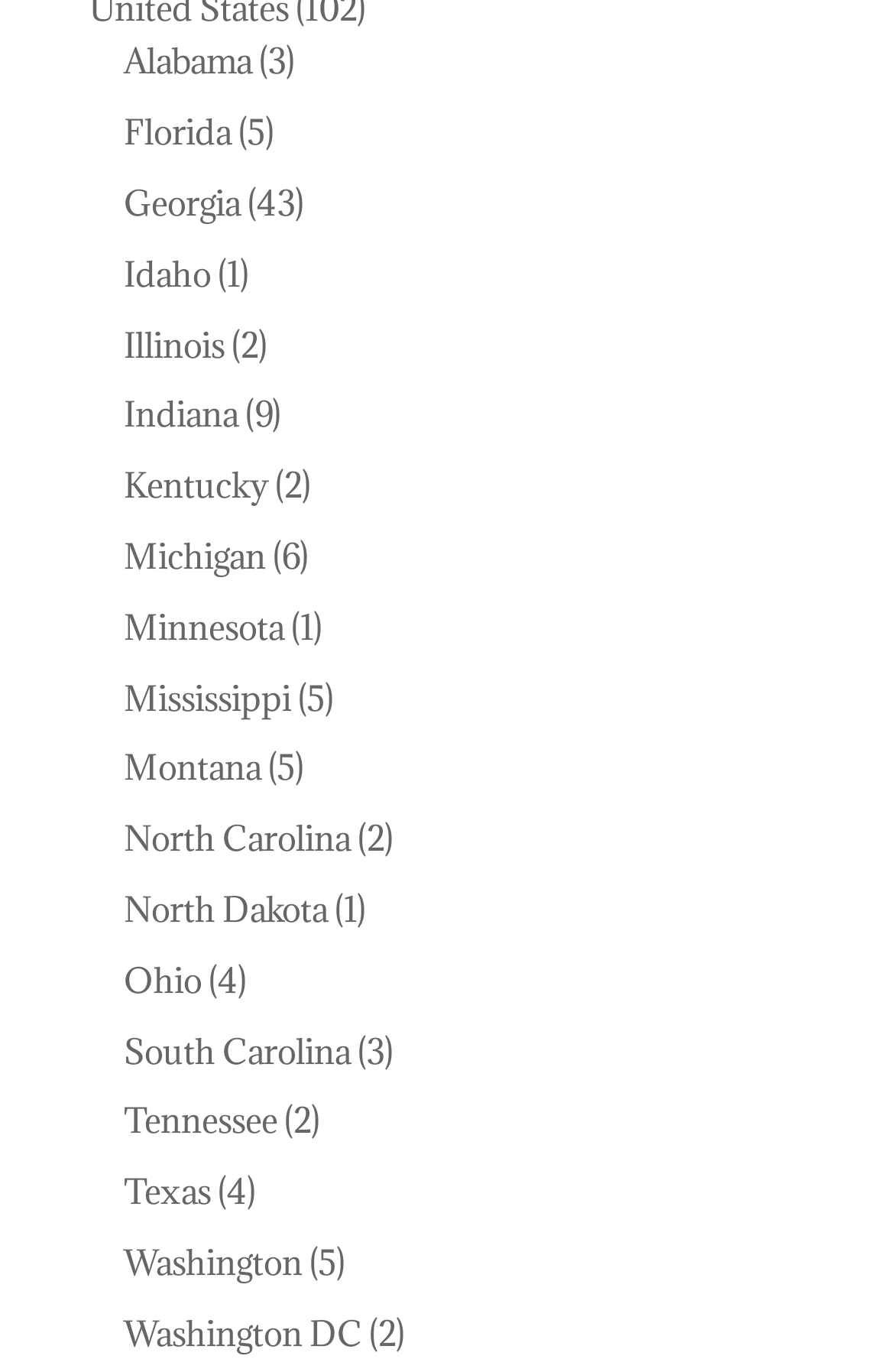Specify the bounding box coordinates of the area that needs to be clicked to achieve the following instruction: "Visit Florida".

[0.138, 0.081, 0.259, 0.112]